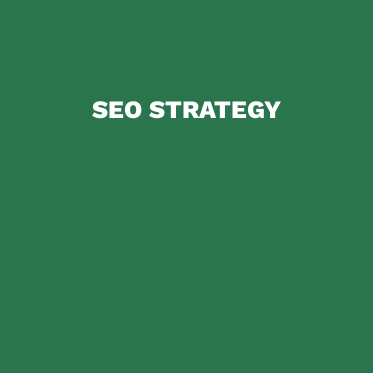What is the phrase displayed in bold letters?
Utilize the image to construct a detailed and well-explained answer.

The image prominently displays the phrase 'SEO STRATEGY' in bold, white letters, which implies that the focus is on the importance of strategic practices in search engine optimization.